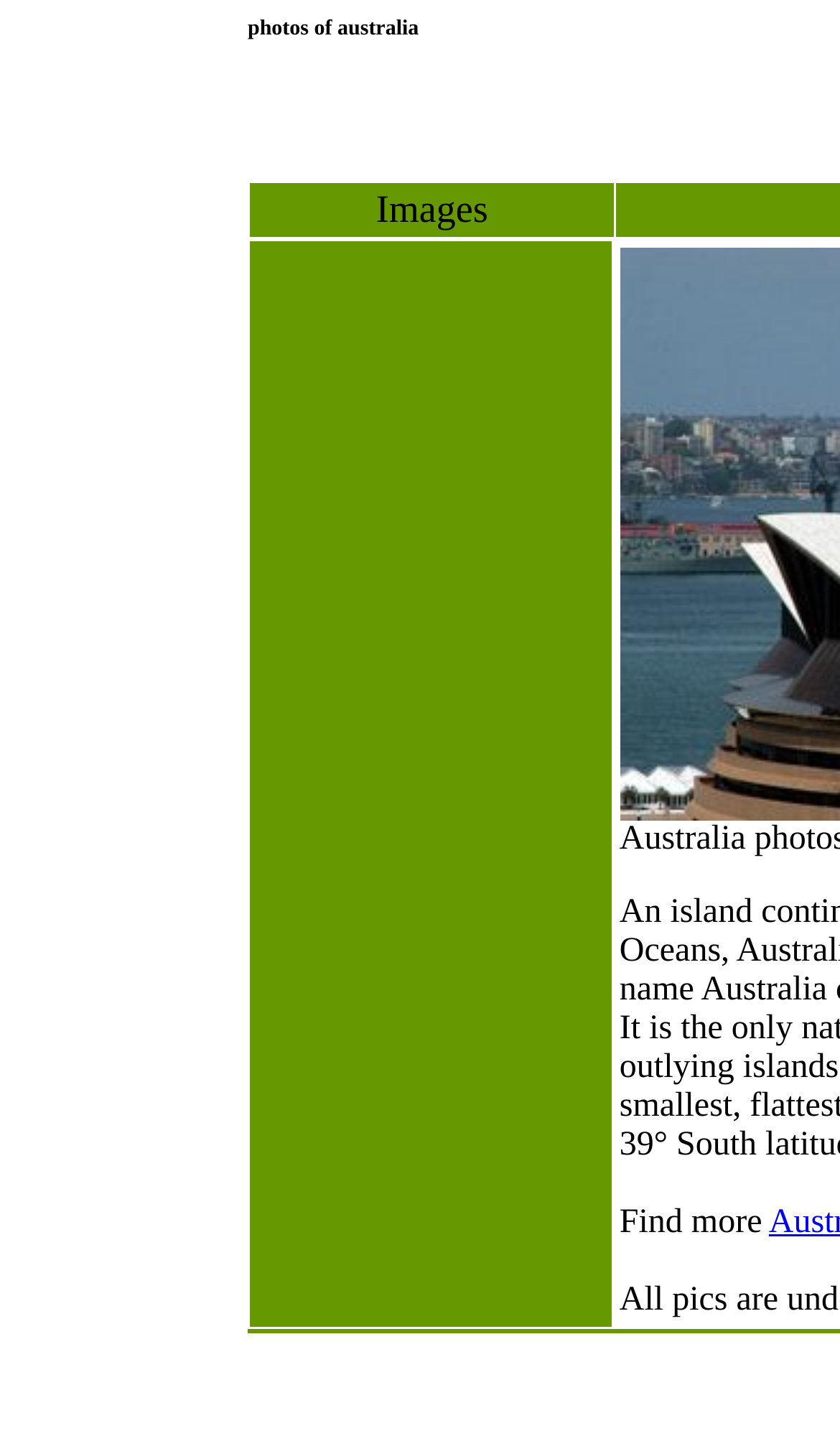Give a concise answer of one word or phrase to the question: 
What is the layout structure of the webpage?

Table-based